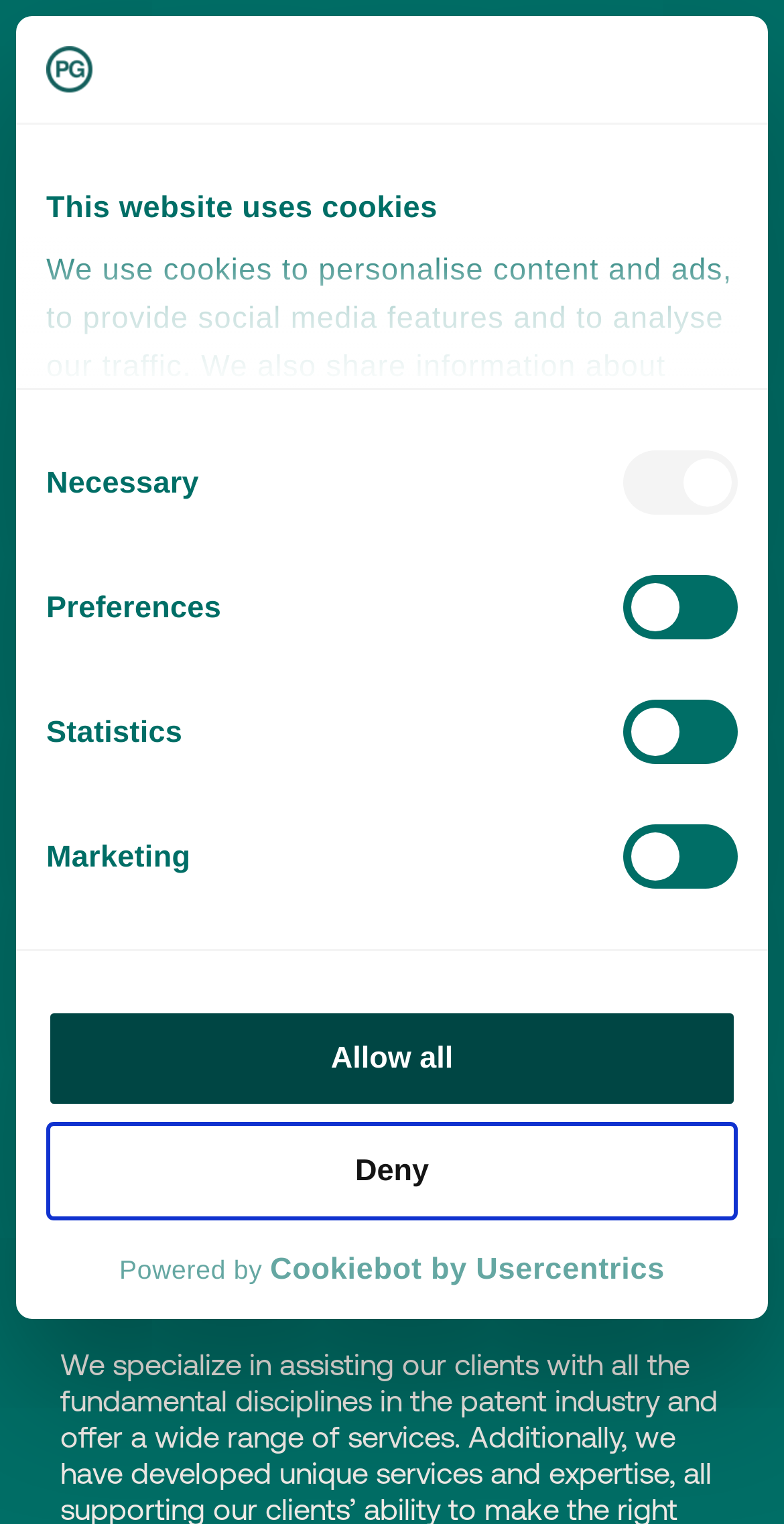Generate a detailed explanation of the webpage's features and information.

This webpage appears to be a profile page for a company called Patentgruppen, with a focus on intellectual property (IP) opportunities. At the top of the page, there is a logo image and a link to open the company's website in a new window. Below the logo, there is a heading that reads "IP-opportunities".

The main content of the page is divided into two sections. The first section is a dialog box that informs users about the website's use of cookies. This dialog box is centered at the top of the page and takes up most of the width. It contains a heading, a paragraph of text explaining the use of cookies, and a tab panel with several checkboxes for selecting consent options. There are four checkboxes labeled "Necessary", "Preferences", "Statistics", and "Marketing", each with a corresponding static text label. Below the checkboxes, there are two buttons, "Deny" and "Allow all", and a link to "Show details".

The second section of the page is located below the dialog box and contains a heading that describes the company's services, stating that they assist clients in obtaining and maintaining worldwide exclusive rights. Below this heading, there are two paragraphs of text that describe the company's approach to working with clients, emphasizing their teamwork and ability to meet clients' needs.

At the bottom of the page, there are several links and images, including a link to exit the page, an image with no description, and a link with no text. There is also a powered-by statement with a link to Cookiebot by Usercentrics.